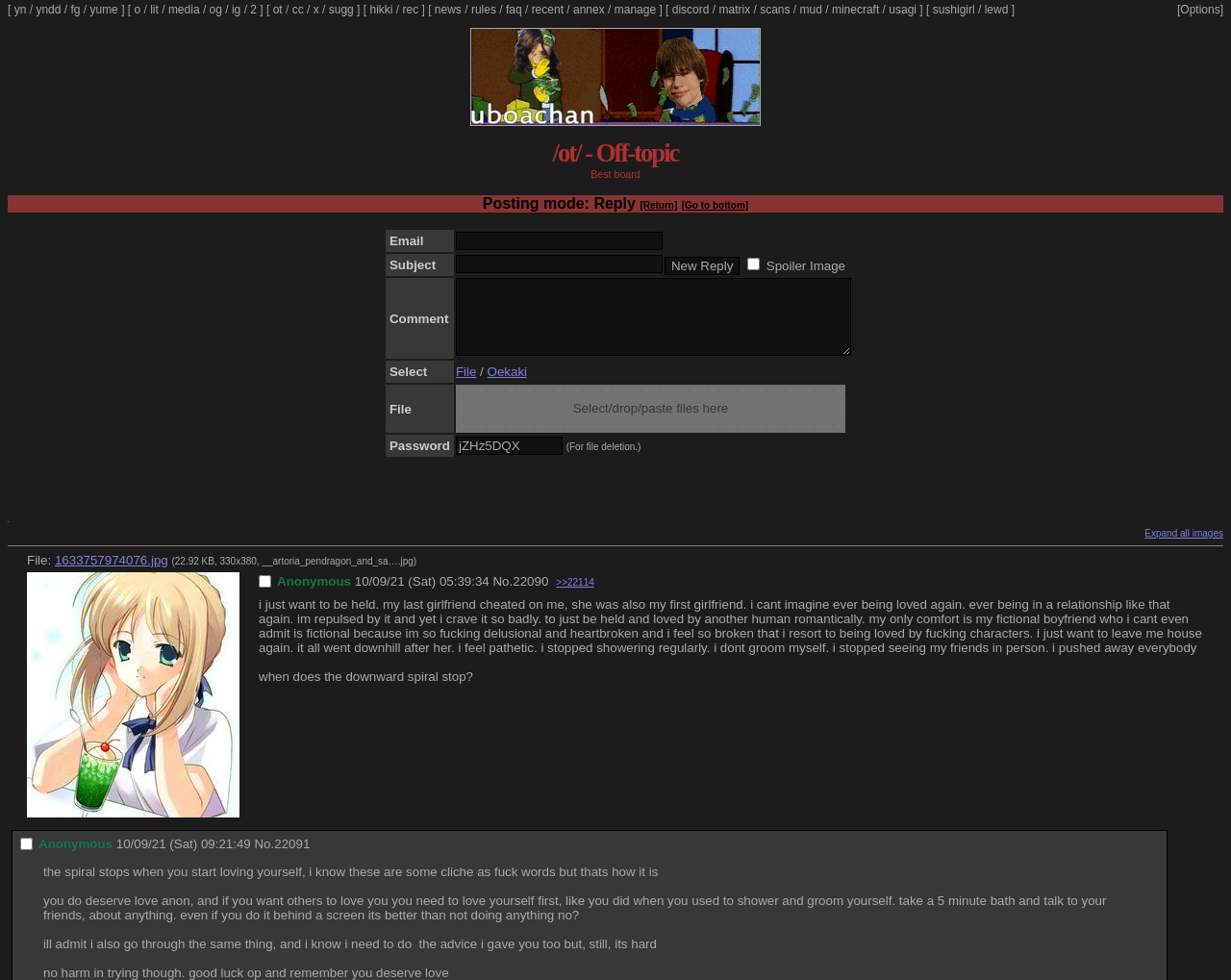Determine the bounding box coordinates for the area that should be clicked to carry out the following instruction: "Enter email address".

[0.37, 0.237, 0.538, 0.255]